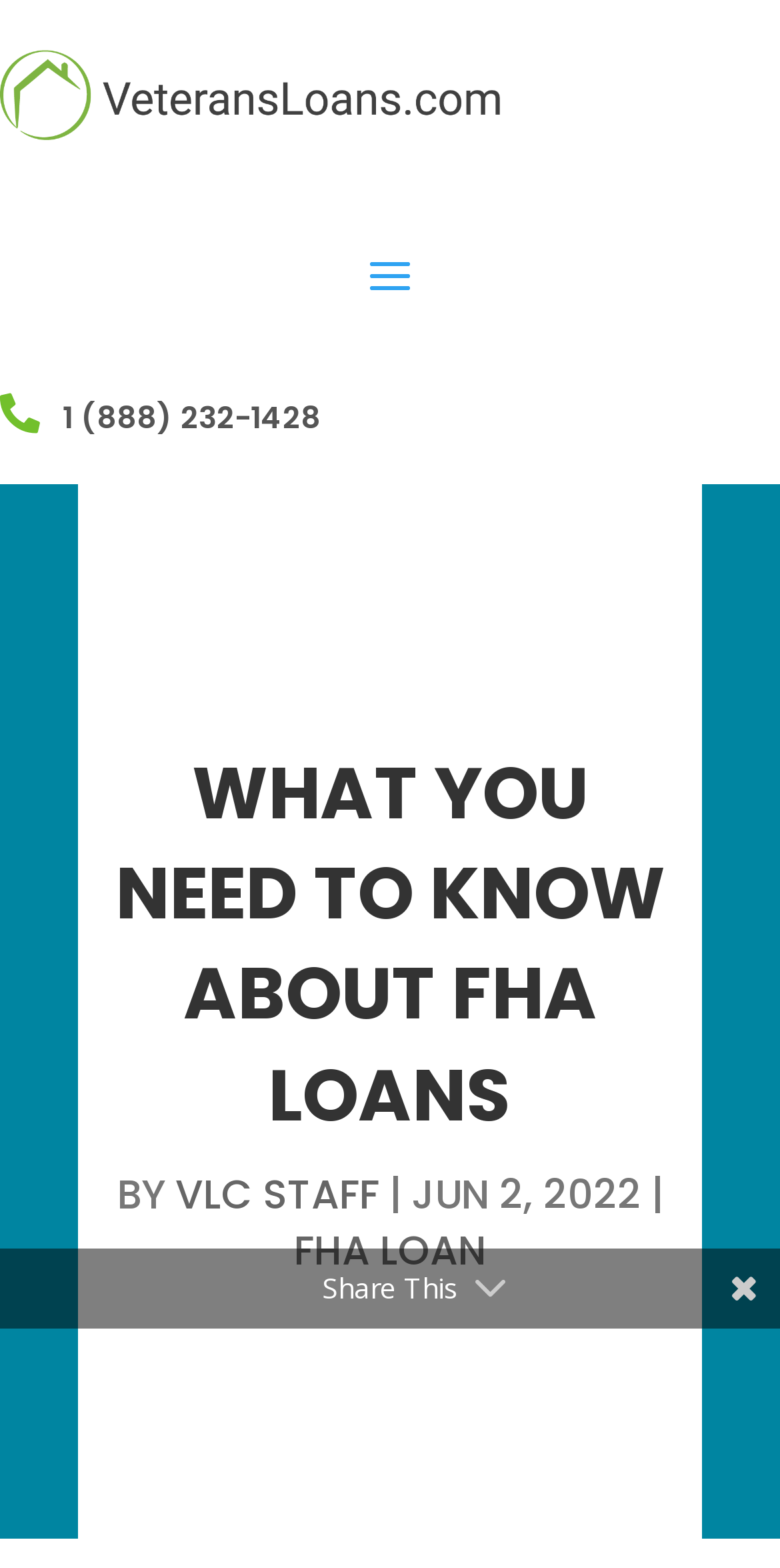What social media platforms are available for sharing?
Provide an in-depth and detailed explanation in response to the question.

I found the social media platforms by looking at the link elements with icons and text 'Facebook', 'Twitter', 'Pinterest', and 'LinkedIn' located at the bottom of the webpage.